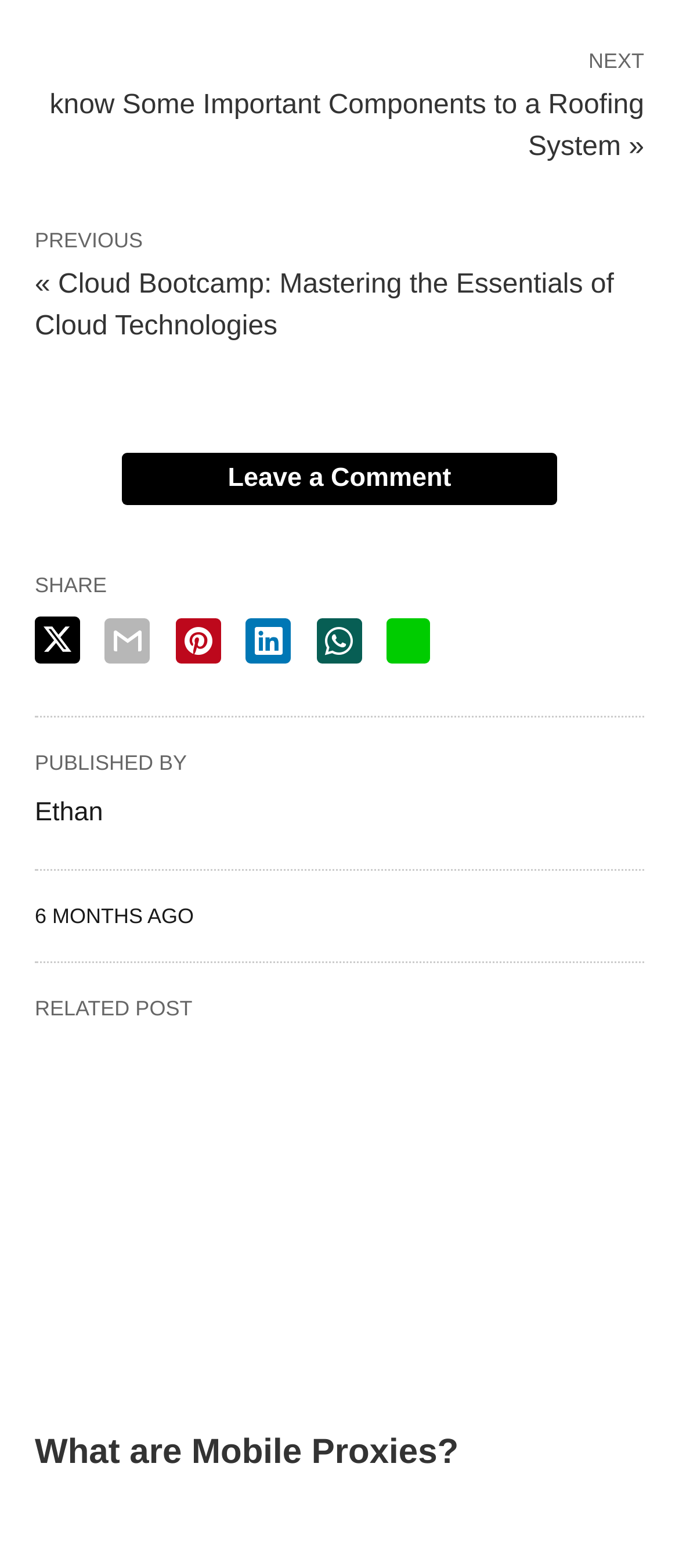Determine the bounding box coordinates of the clickable element to complete this instruction: "go to next page". Provide the coordinates in the format of four float numbers between 0 and 1, [left, top, right, bottom].

[0.051, 0.055, 0.949, 0.108]